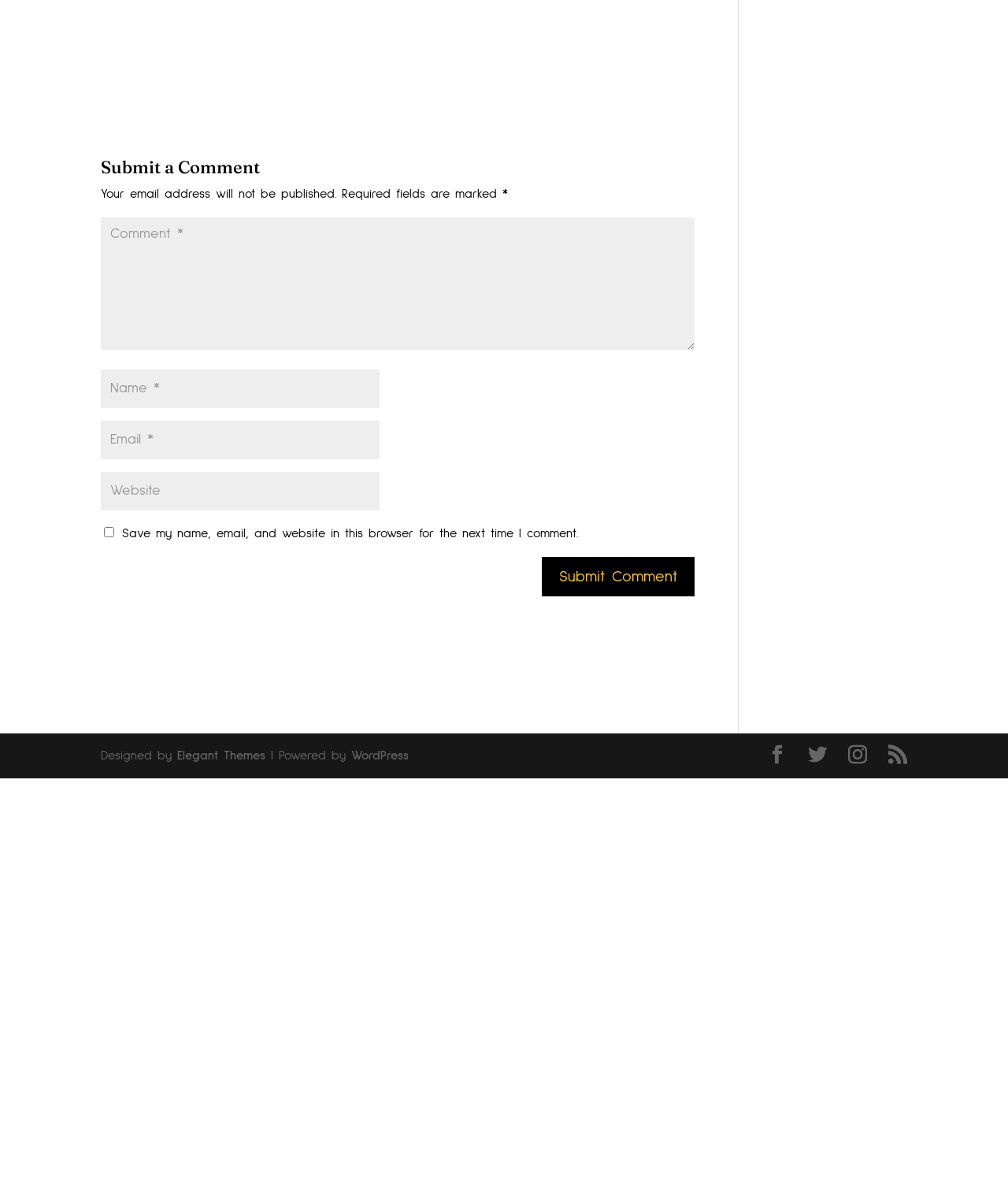Please answer the following question using a single word or phrase: 
What is the platform used to power the website?

WordPress